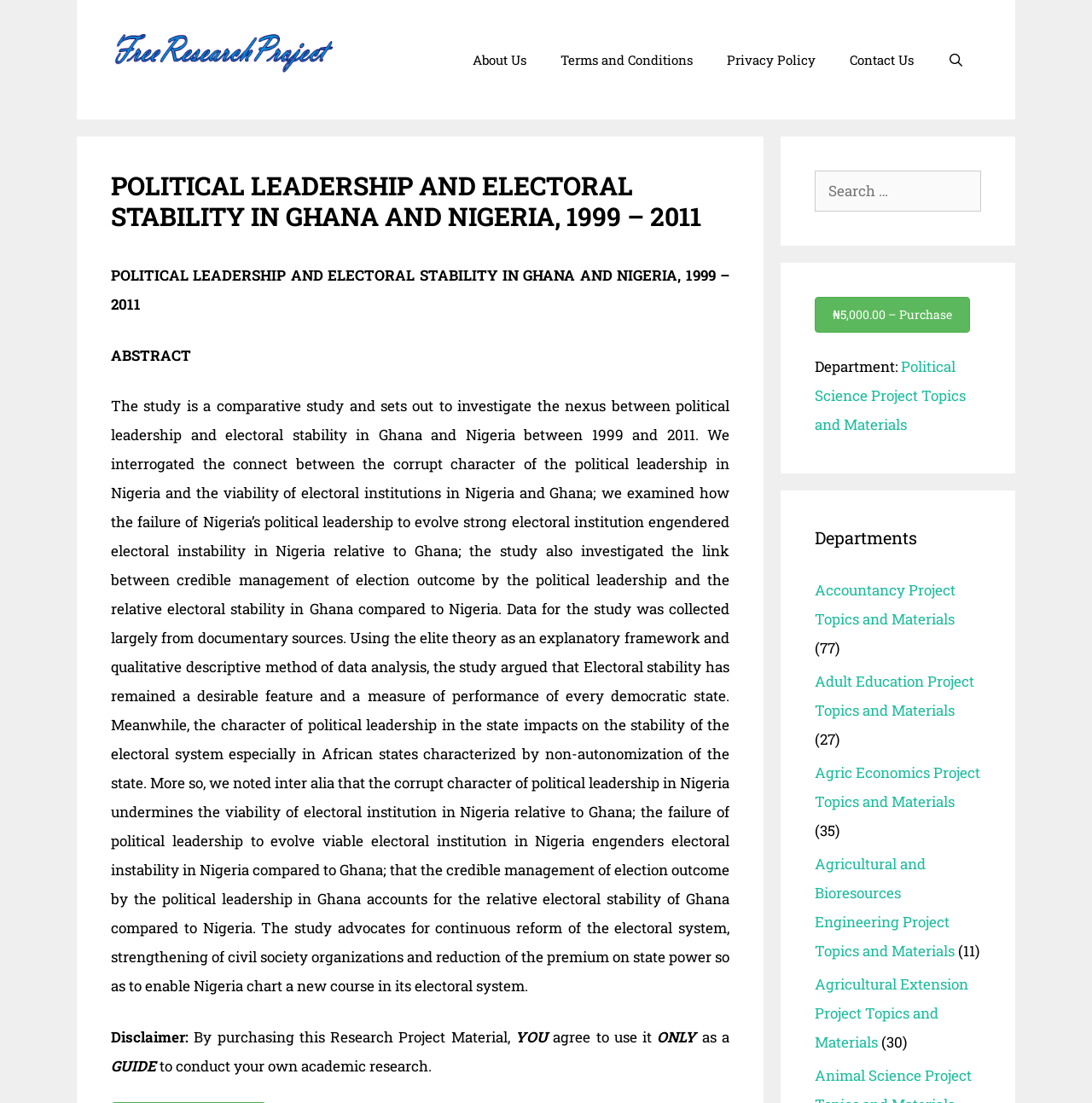Extract the bounding box coordinates of the UI element described by: "alt="Free Research Project"". The coordinates should include four float numbers ranging from 0 to 1, e.g., [left, top, right, bottom].

[0.102, 0.038, 0.305, 0.056]